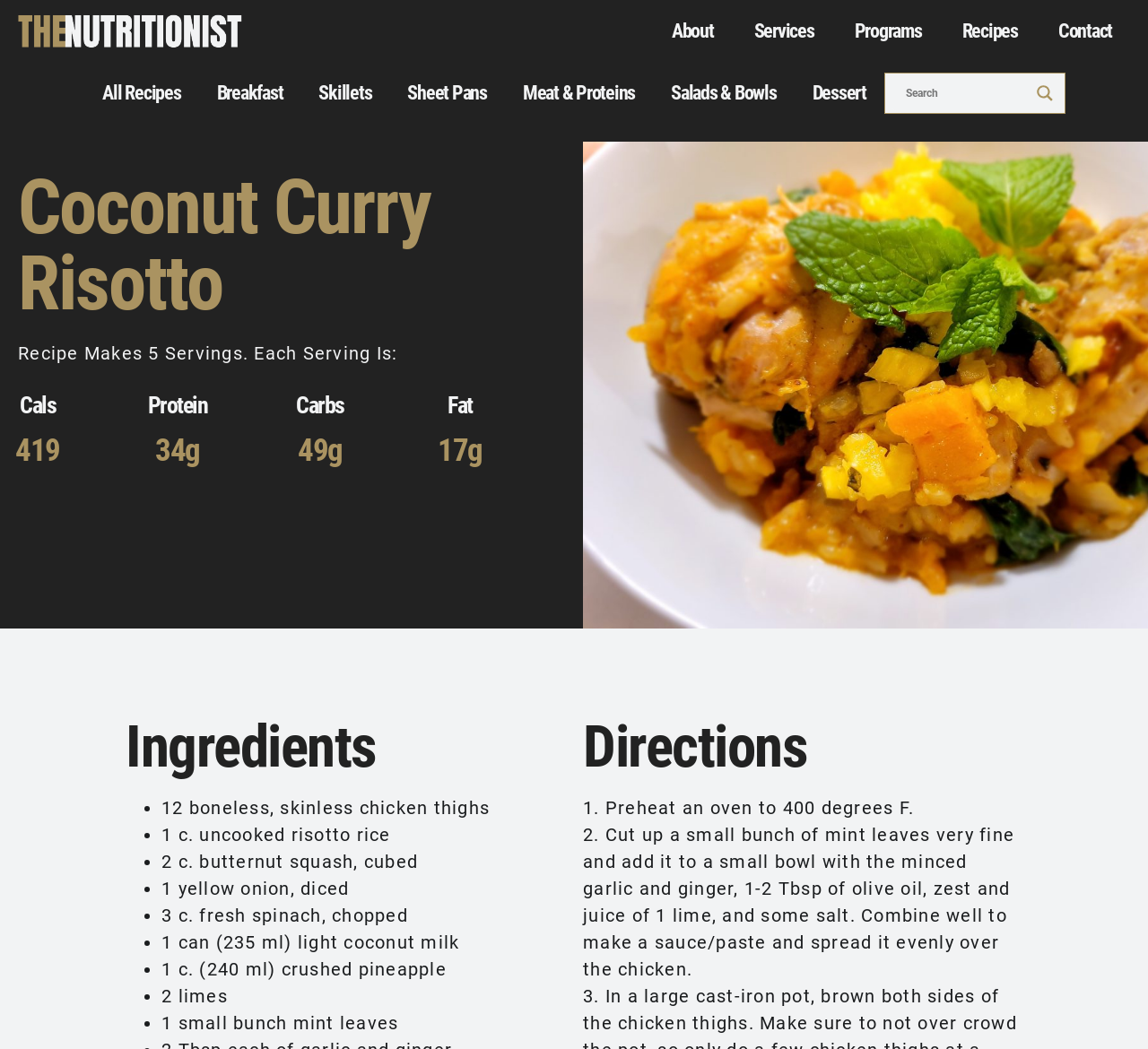Analyze the image and give a detailed response to the question:
What is the first step in the directions?

I found the answer by looking at the 'Directions' section and reading the first step which is '1. Preheat an oven to 400 degrees F.'.